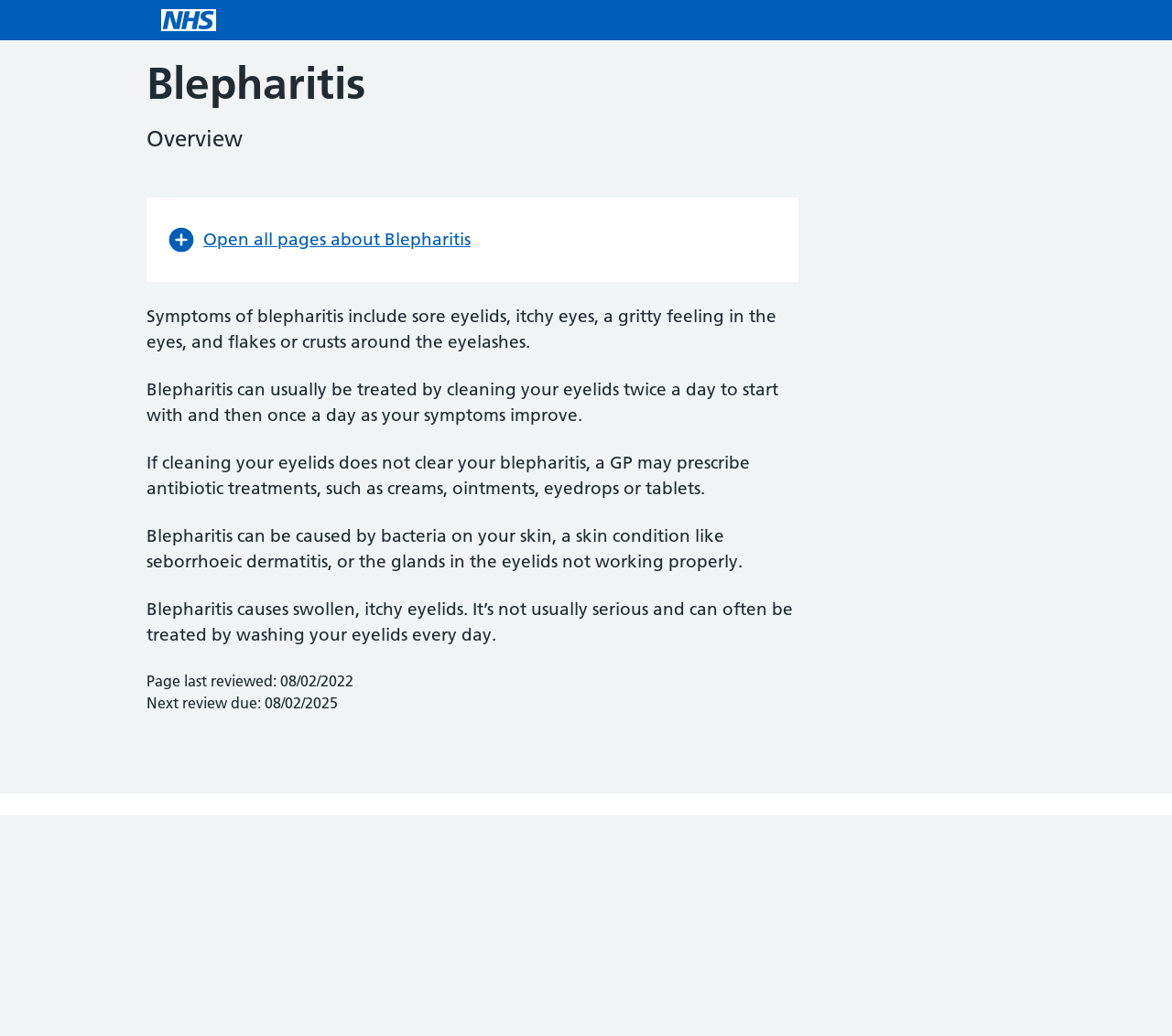How often should you clean your eyelids to treat blepharitis?
Provide a detailed and well-explained answer to the question.

According to the webpage, blepharitis can usually be treated by cleaning your eyelids twice a day to start with and then once a day as your symptoms improve, as stated in the section 'Blepharitis can usually be treated by cleaning your eyelids twice a day to start with and then once a day as your symptoms improve'.